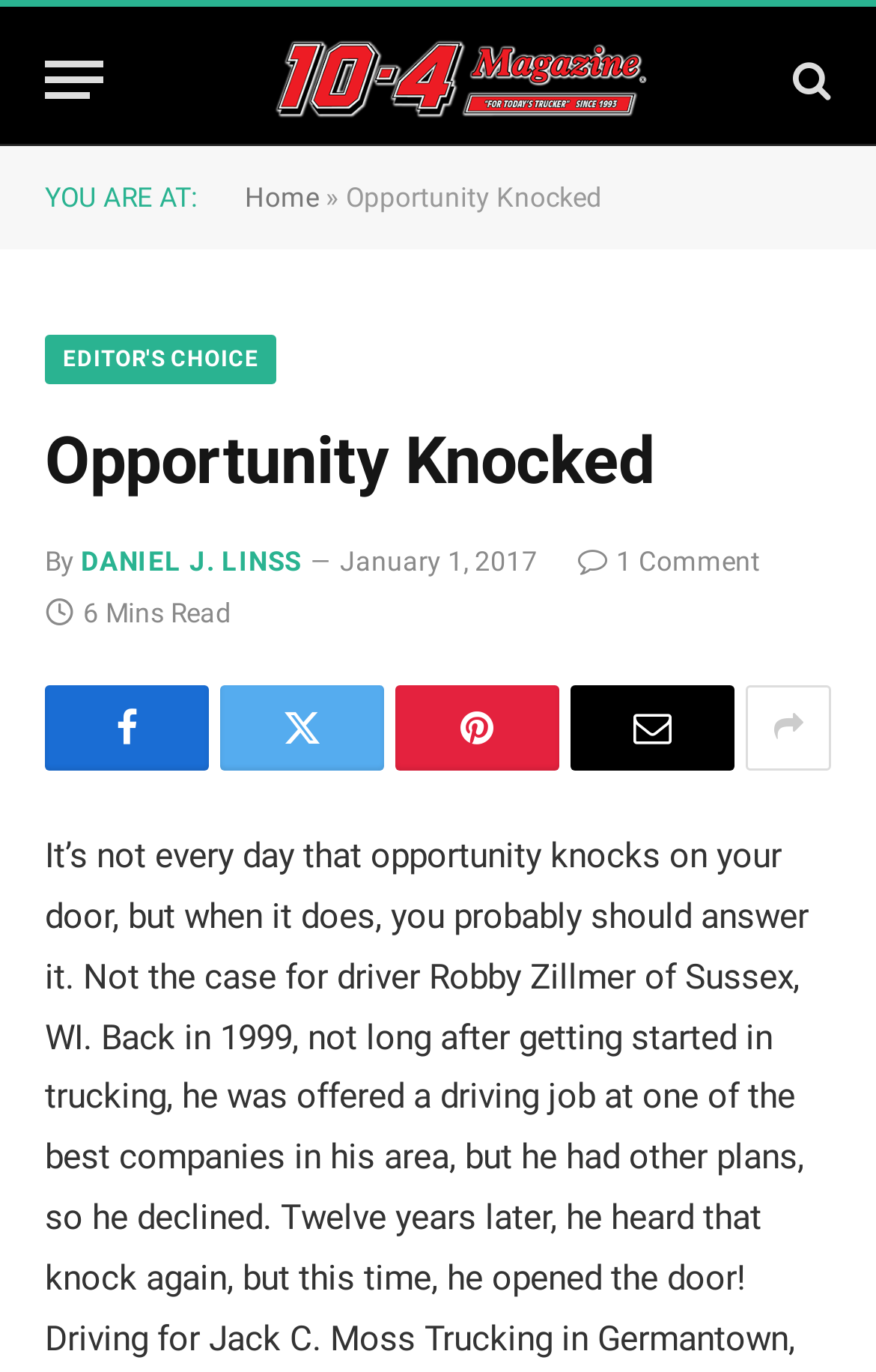Answer the question with a single word or phrase: 
How long does it take to read the article?

6 Mins